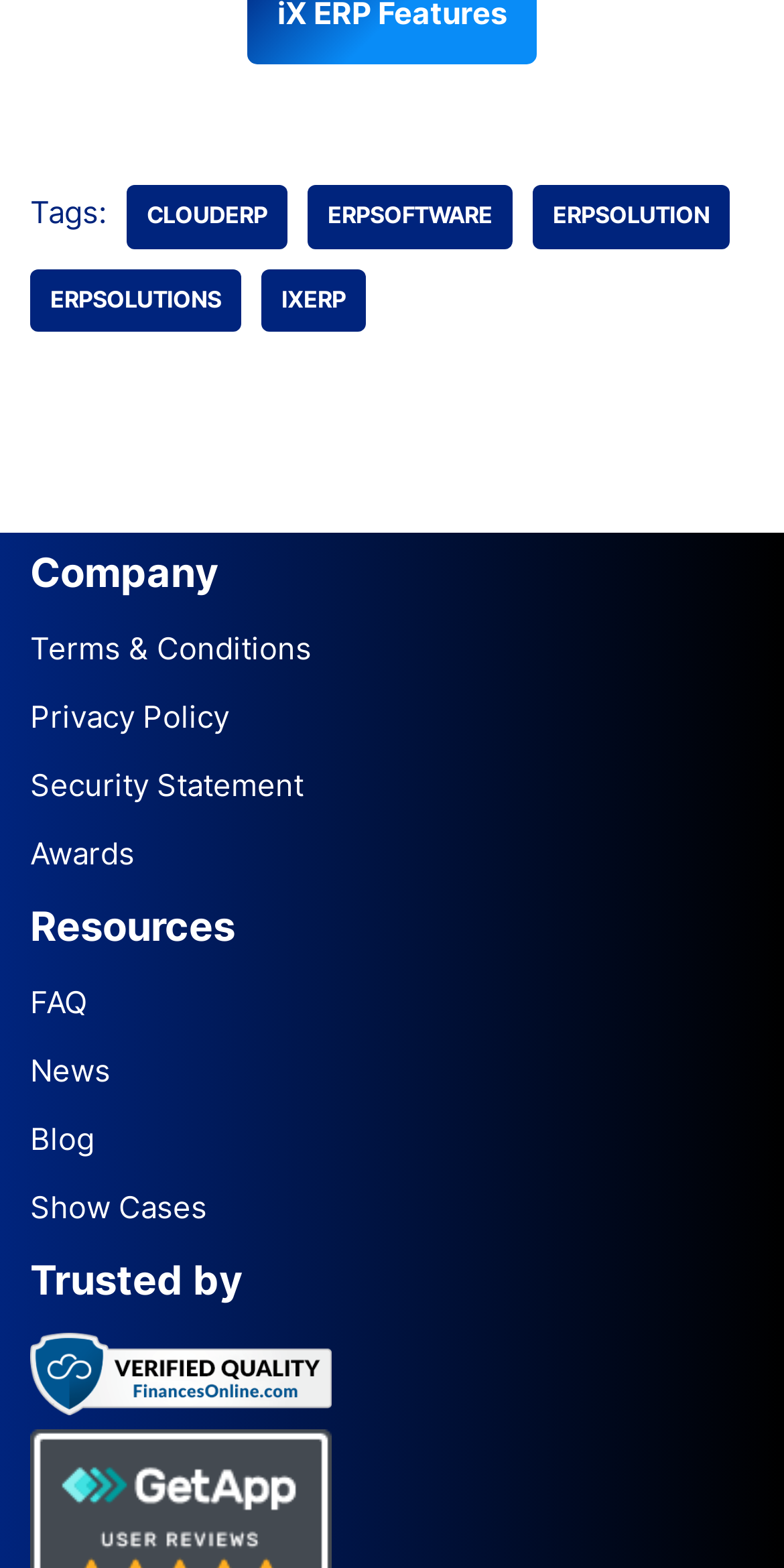Answer with a single word or phrase: 
What is the category of the 'Awards' link?

Resources